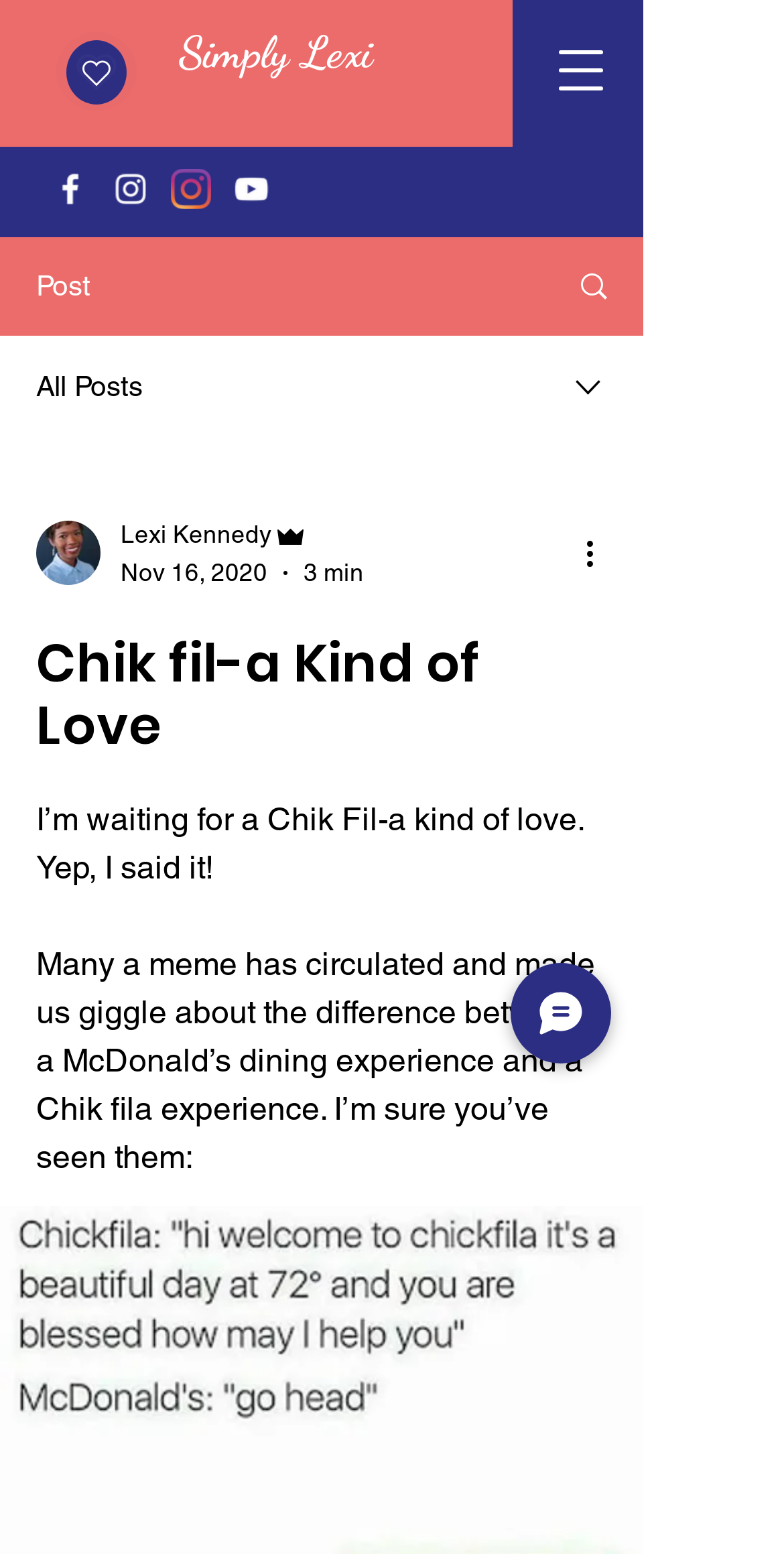Please find the bounding box coordinates of the element's region to be clicked to carry out this instruction: "Search for something".

None